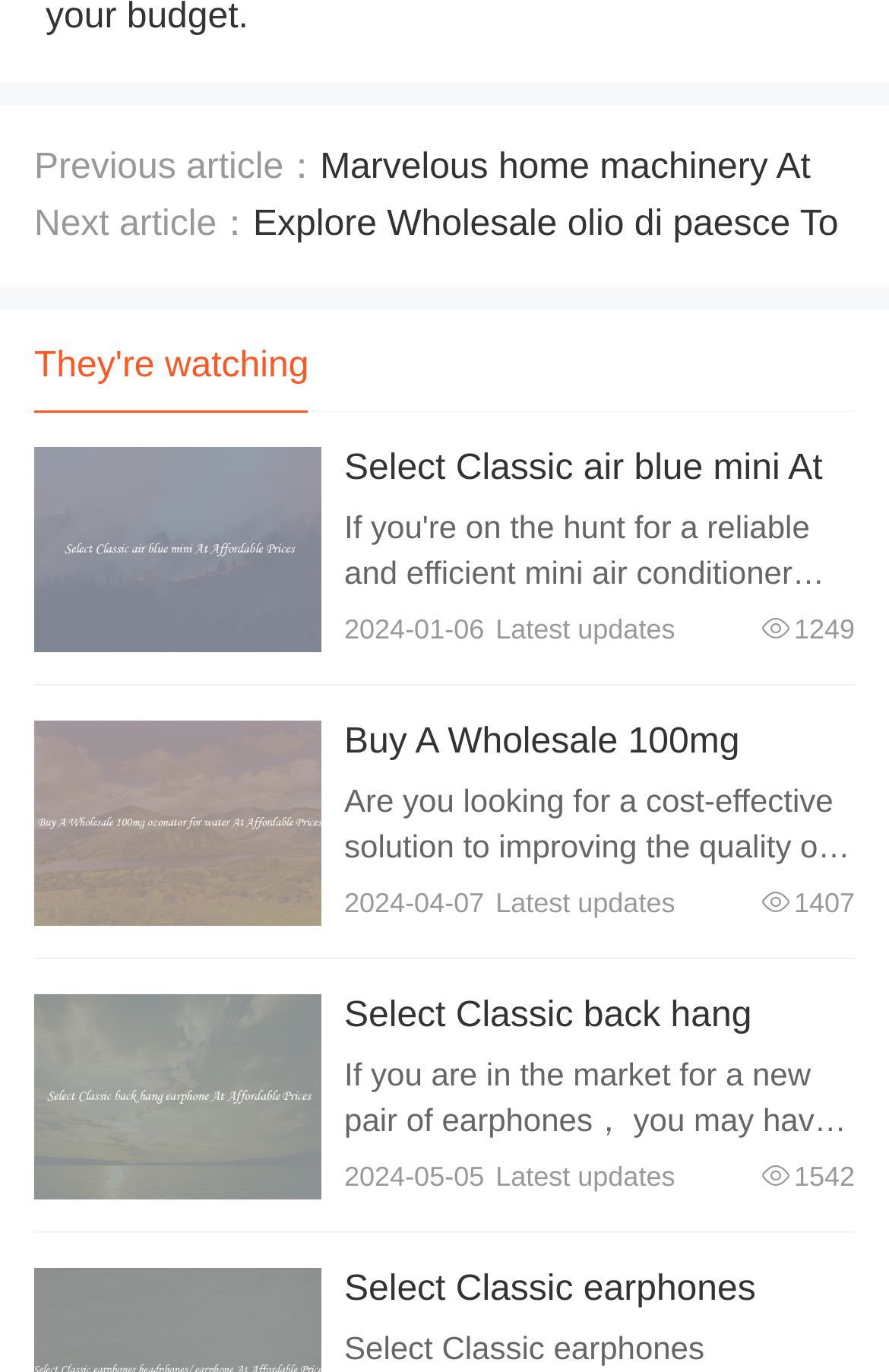Identify the bounding box coordinates of the region I need to click to complete this instruction: "Select Classic back hang earphone".

[0.387, 0.726, 0.929, 0.787]